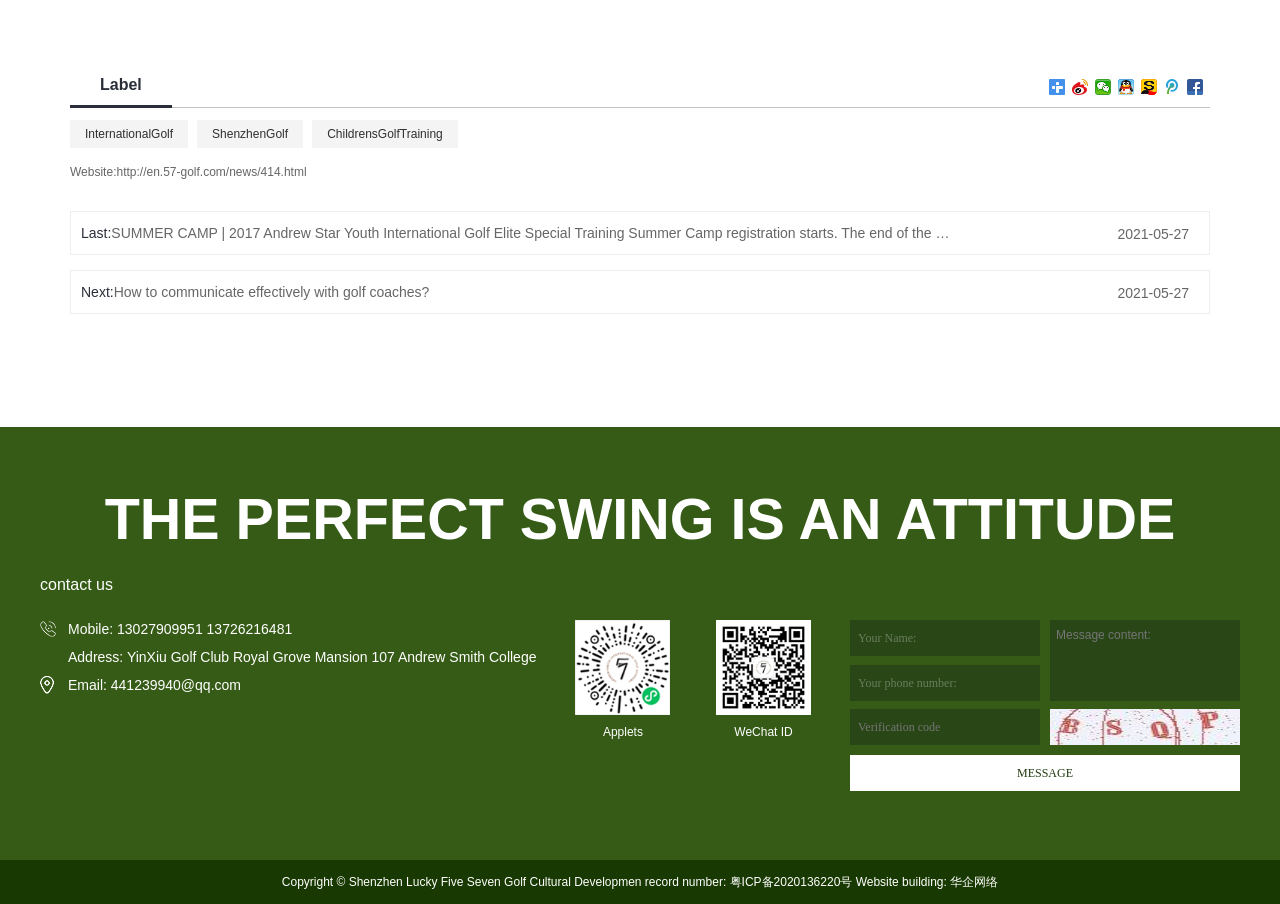Please identify the bounding box coordinates of the area that needs to be clicked to fulfill the following instruction: "Send a message."

[0.664, 0.835, 0.969, 0.874]